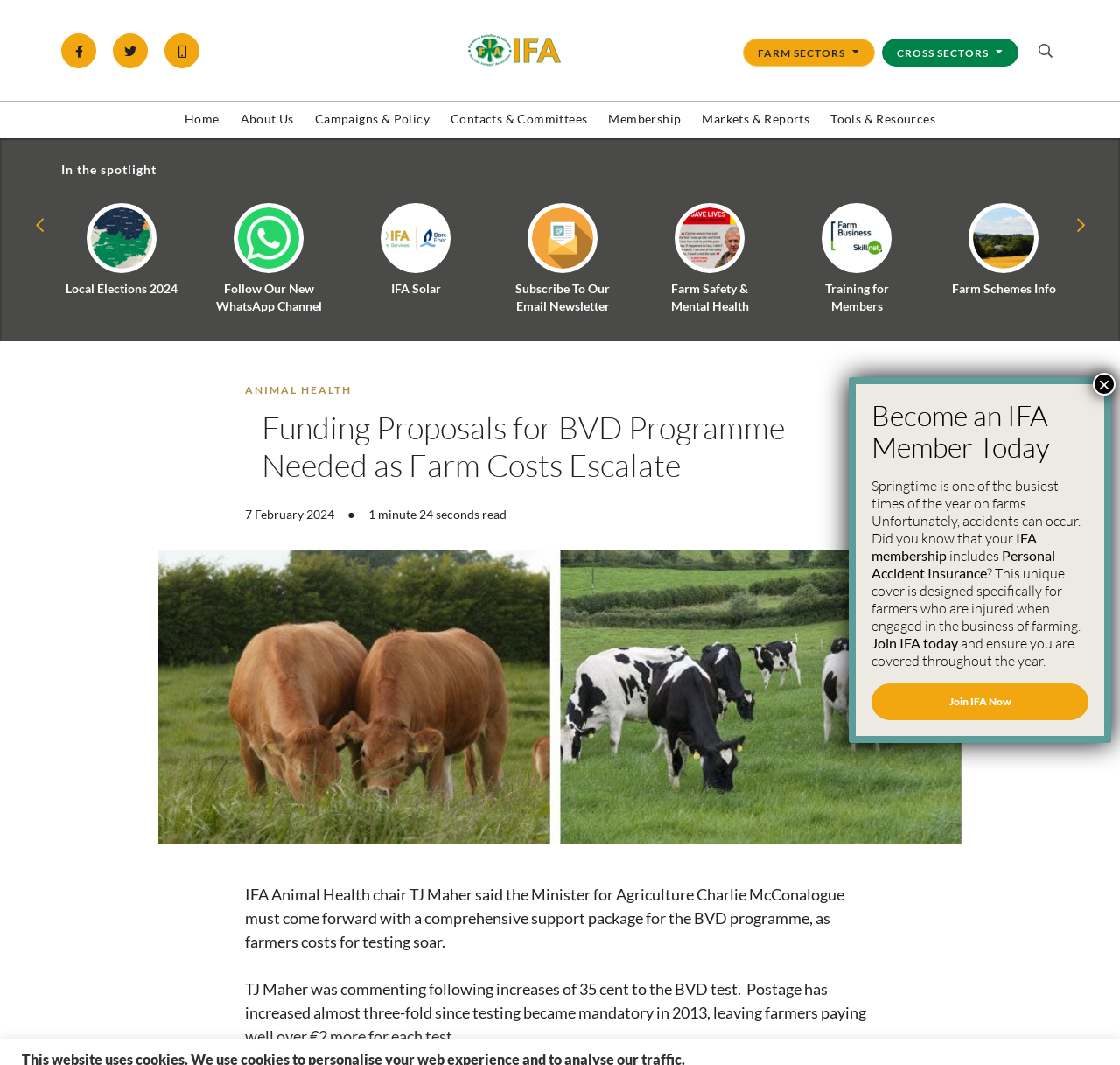Find the bounding box coordinates of the element you need to click on to perform this action: 'Expand the Farm Sectors navigation'. The coordinates should be represented by four float values between 0 and 1, in the format [left, top, right, bottom].

[0.663, 0.036, 0.781, 0.063]